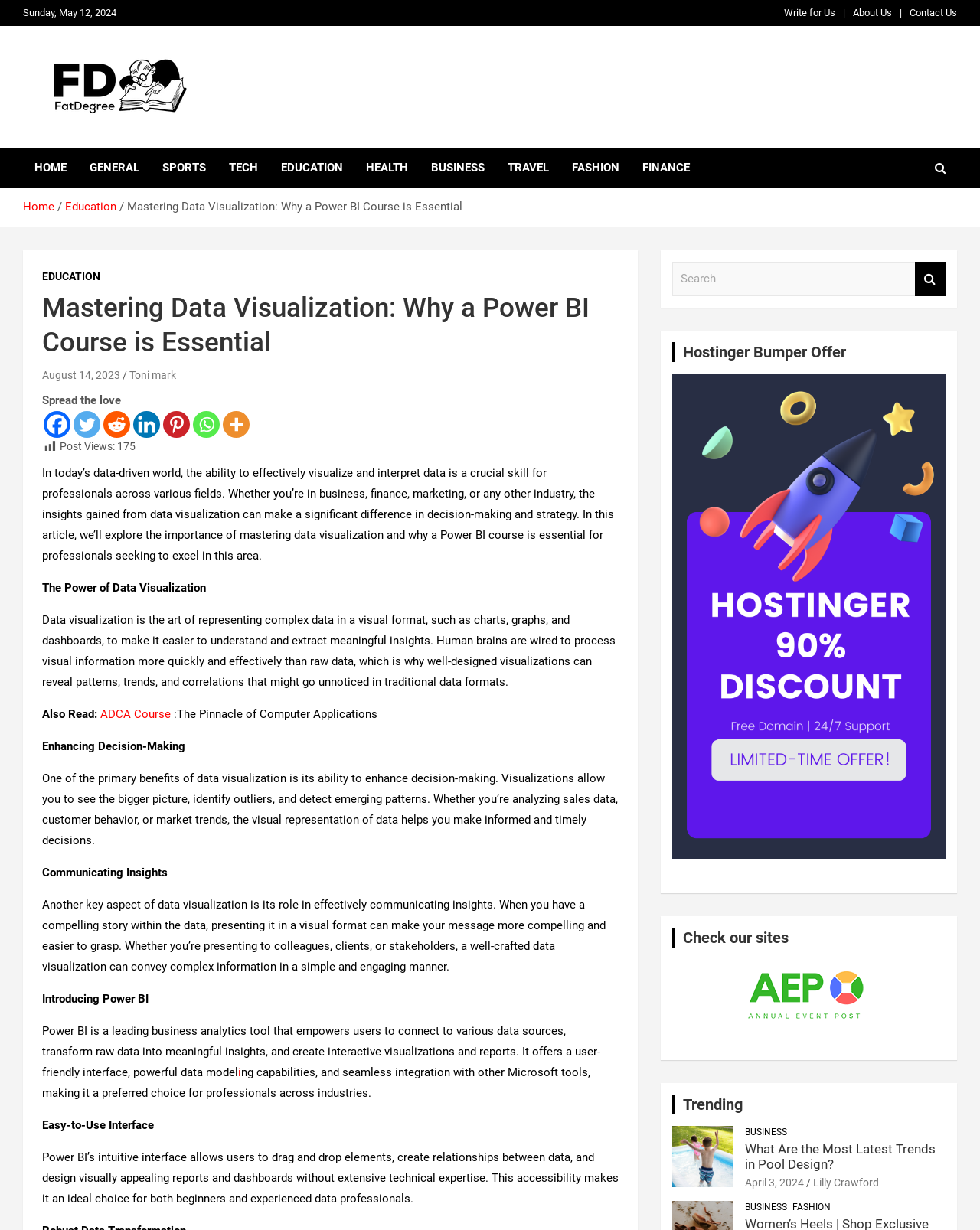Using the description: "April 3, 2024", determine the UI element's bounding box coordinates. Ensure the coordinates are in the format of four float numbers between 0 and 1, i.e., [left, top, right, bottom].

[0.76, 0.957, 0.821, 0.967]